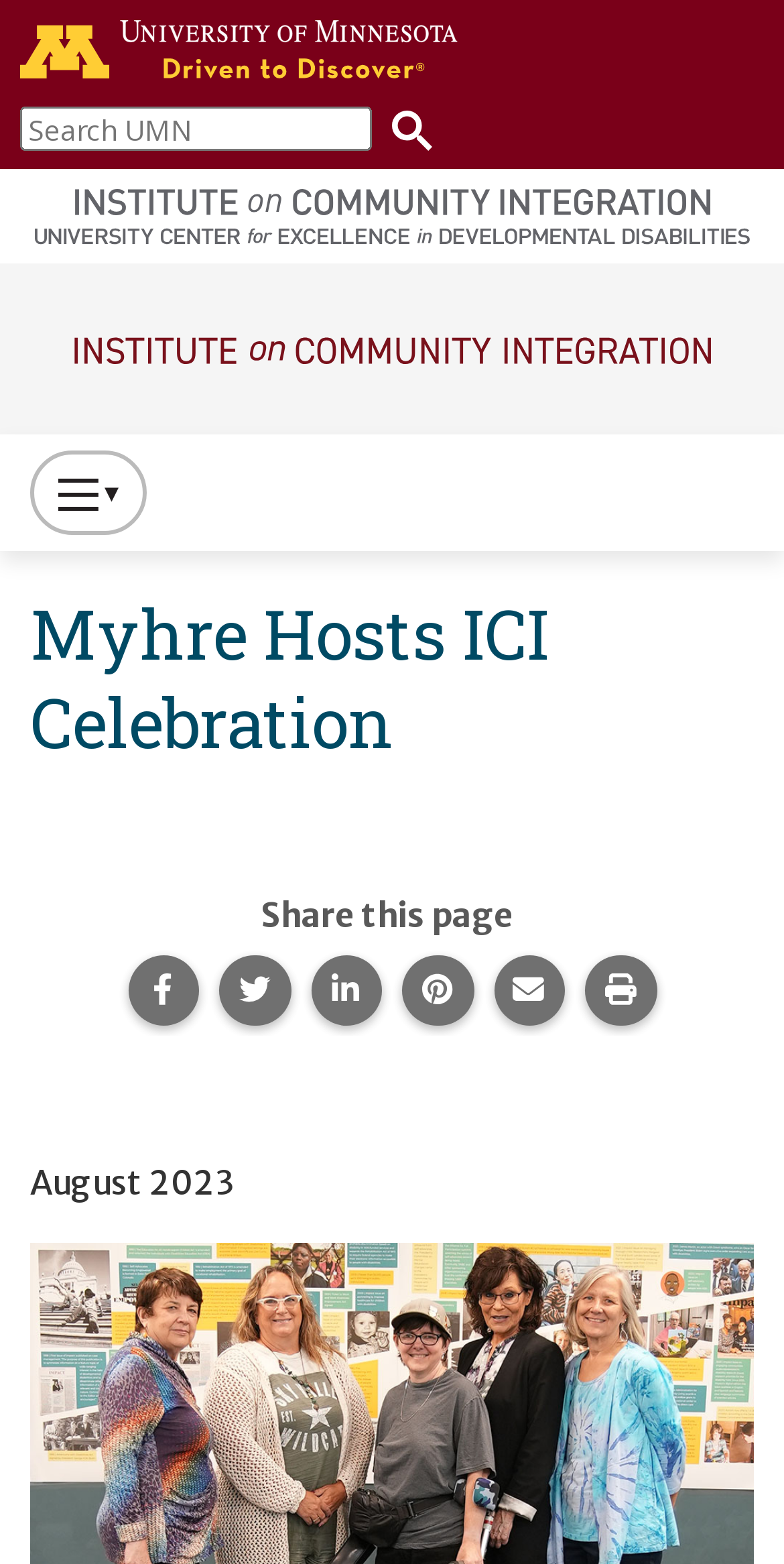How many social media sharing options are available?
Please provide an in-depth and detailed response to the question.

I examined the links under the 'Share this page' section and found five social media sharing options: Facebook, Twitter, LinkedIn, Pinterest, and email.